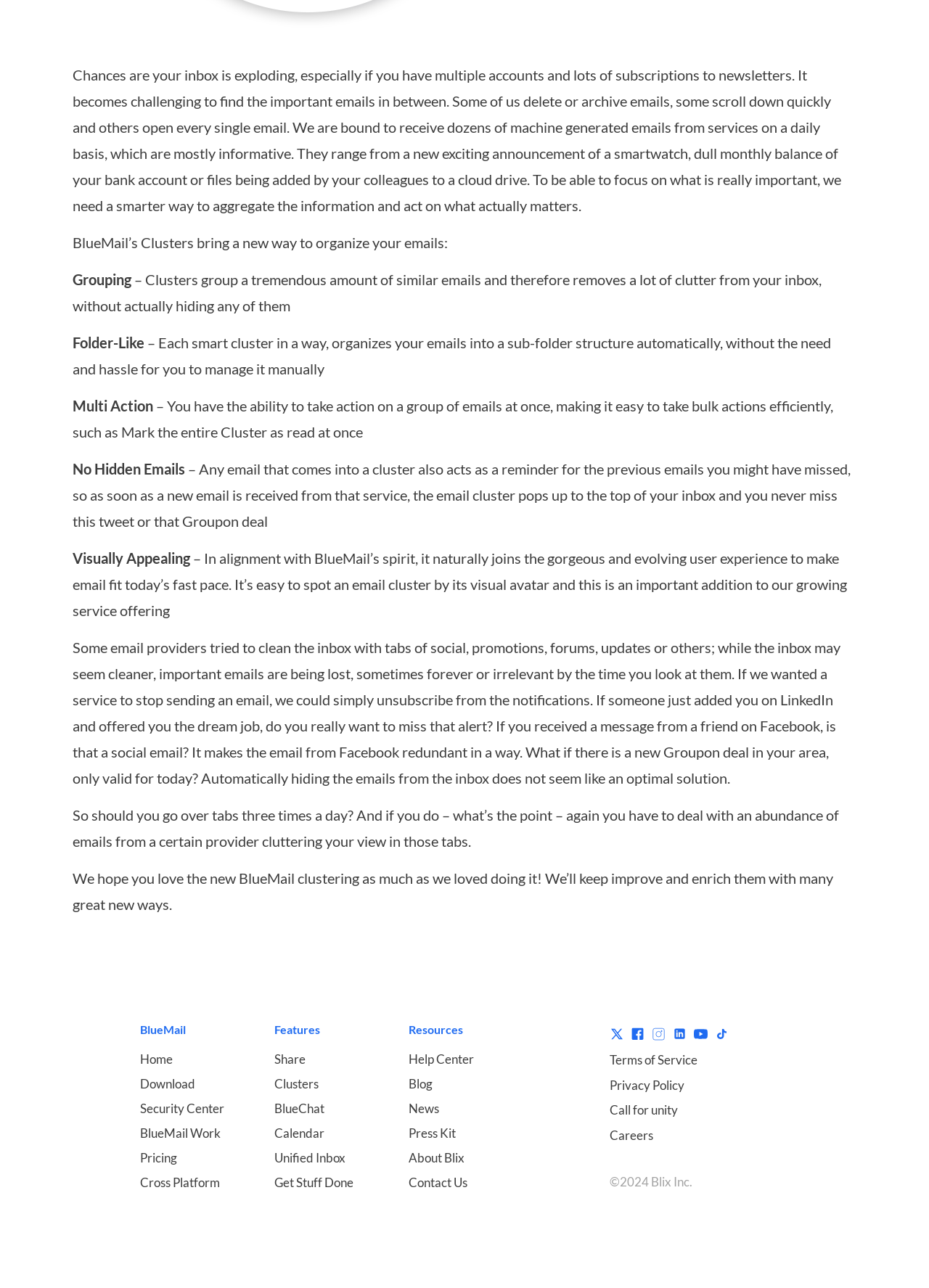What is the benefit of BlueMail's Clusters over traditional tabs?
Please respond to the question with a detailed and well-explained answer.

The webpage suggests that traditional tabs can cause important emails to be lost or overlooked. In contrast, BlueMail's Clusters ensure that important emails are not hidden and can be easily accessed.